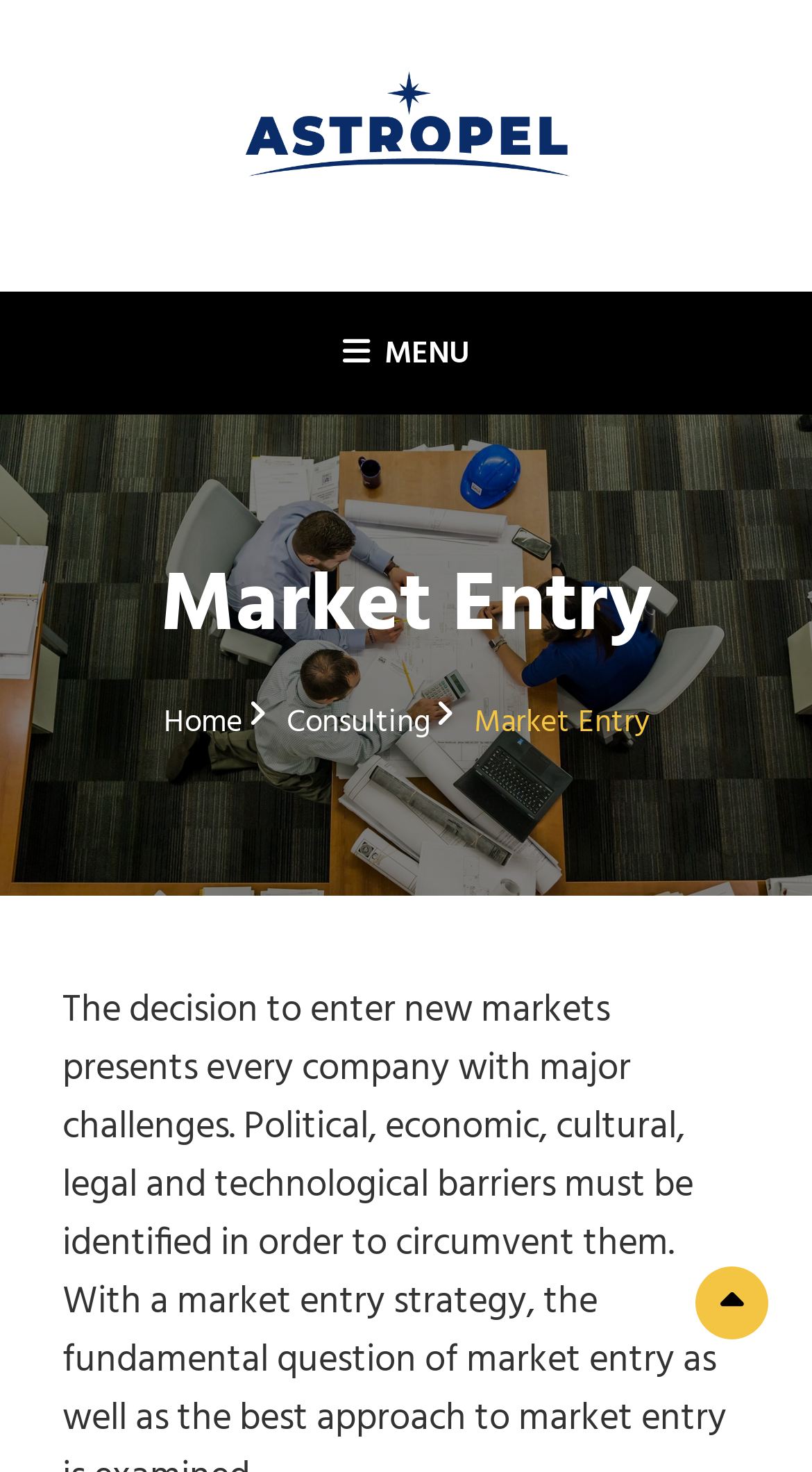Give a one-word or short-phrase answer to the following question: 
Is the scroll up button visible?

No